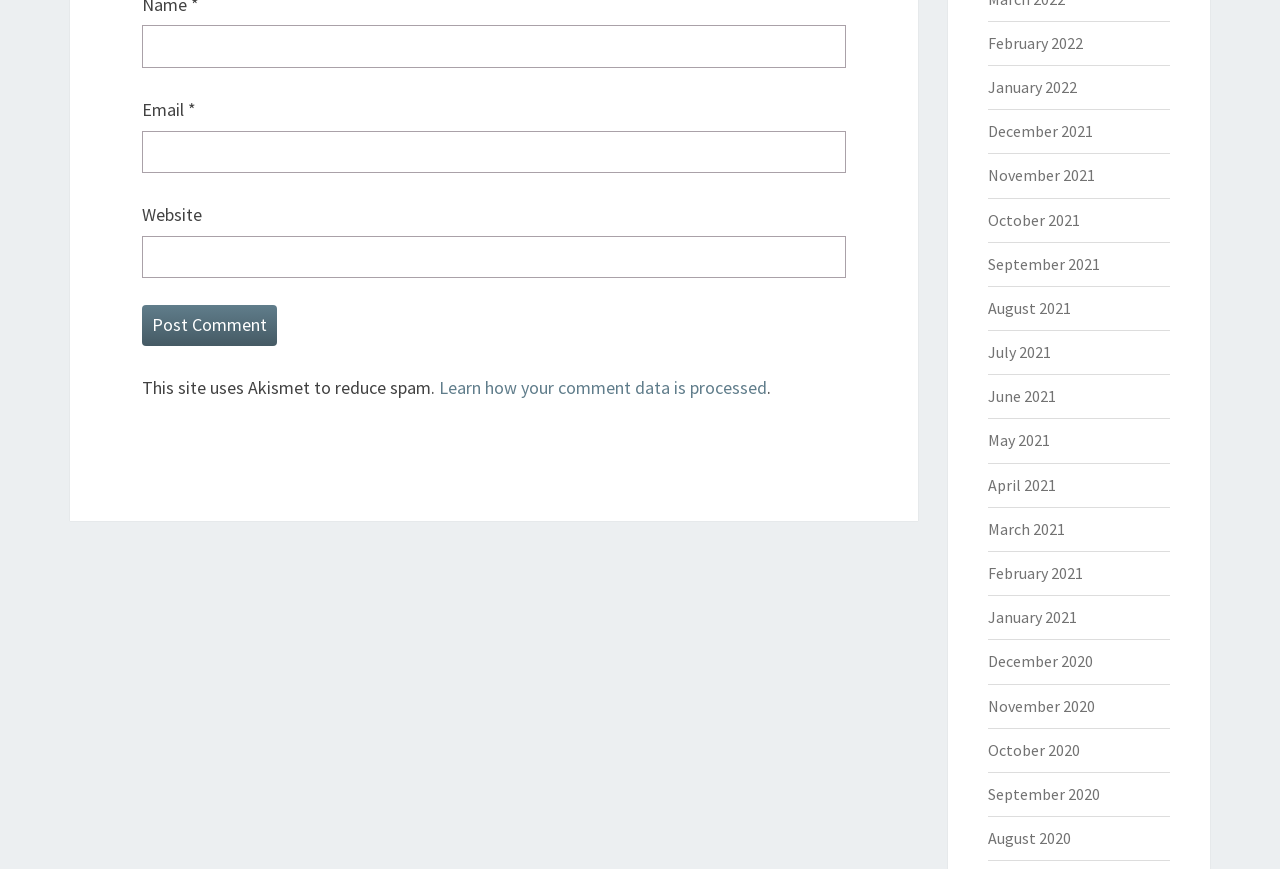What happens when you click on 'Learn how your comment data is processed'?
Please answer the question with a detailed response using the information from the screenshot.

The link 'Learn how your comment data is processed' is likely to redirect the user to a new page that provides information on how the website processes comment data.